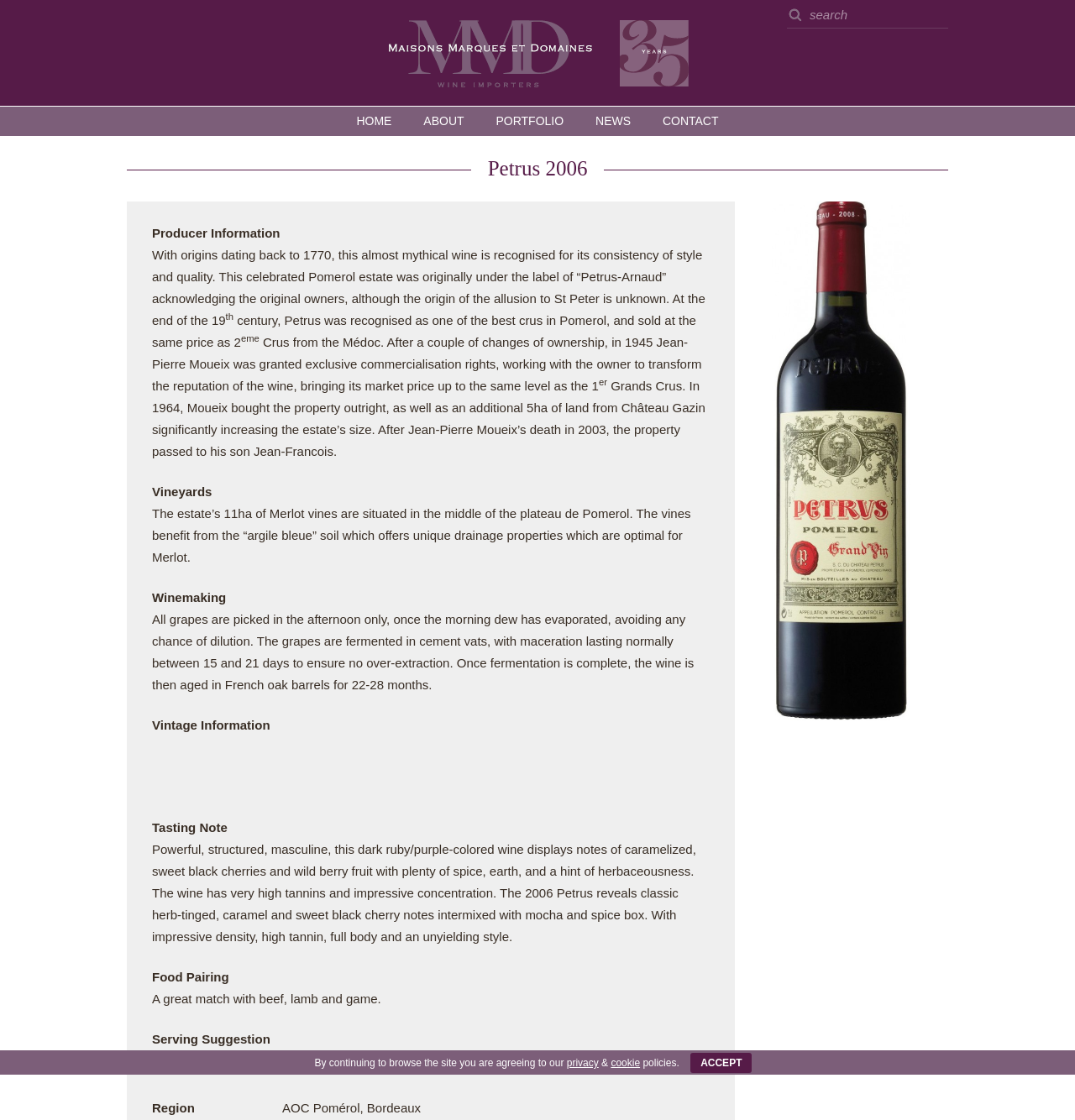What is the grape variety used in the wine?
Answer the question with a thorough and detailed explanation.

I found the answer by looking at the section 'Vineyards' which mentions that the estate's 11ha of Merlot vines are situated in the middle of the plateau de Pomerol.